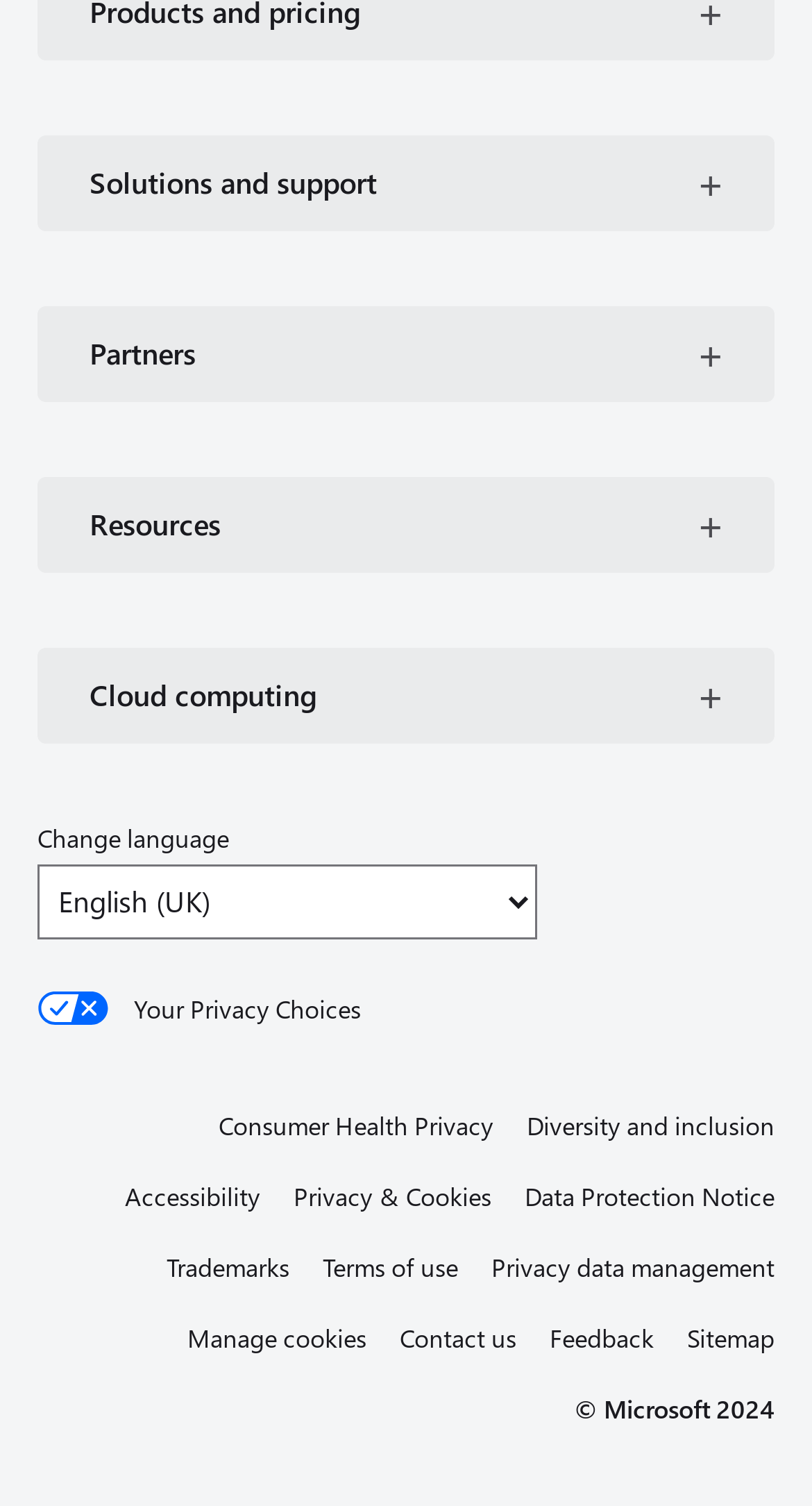Using the details in the image, give a detailed response to the question below:
How many links are there in the footer section?

I counted the links in the footer section, starting from 'California Consumer Privacy Act (CCPA) Opt-Out Icon Your Privacy Choices' and ending at 'Sitemap', and found a total of 11 links.